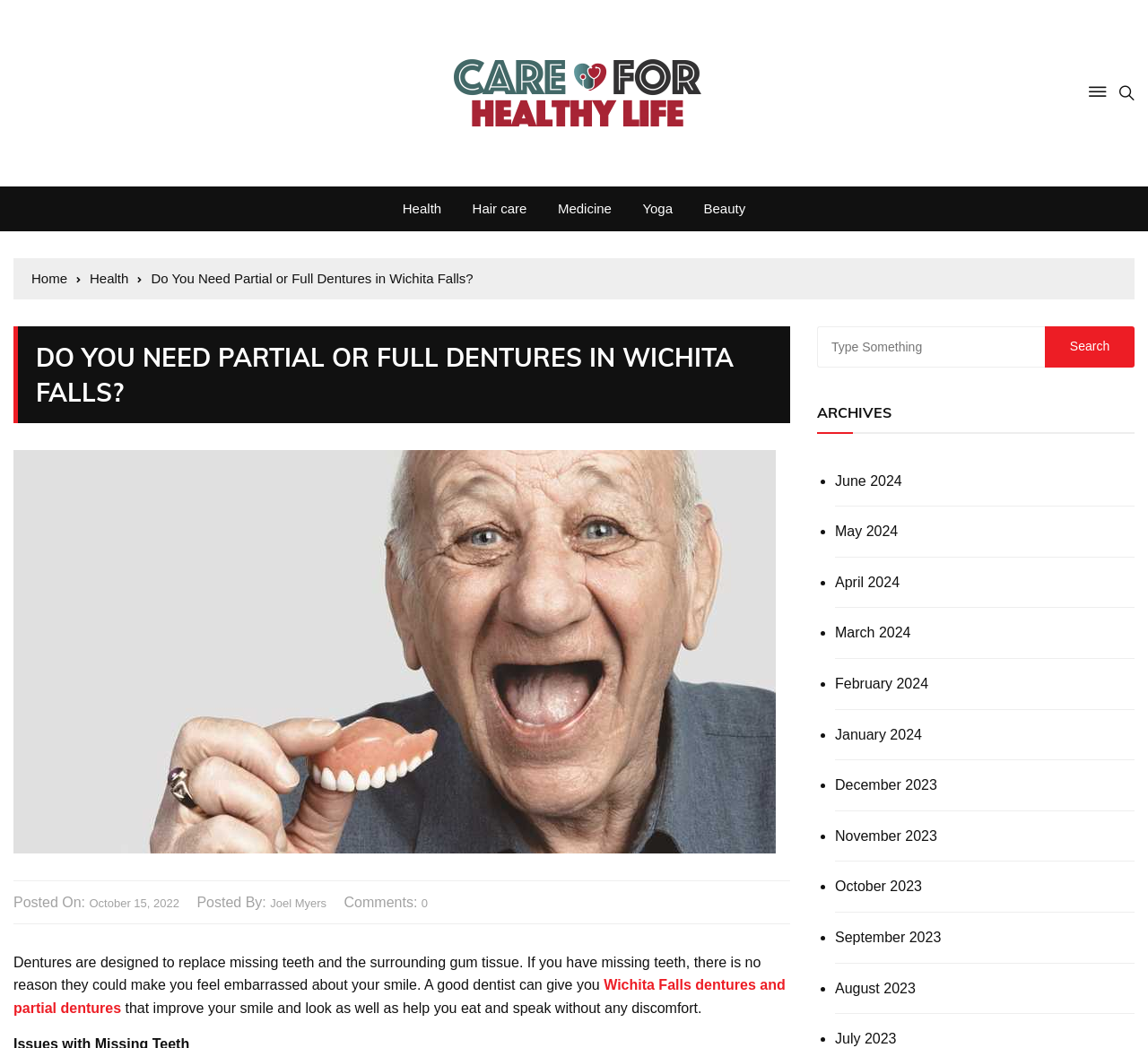What is the purpose of dentures according to the webpage?
Answer briefly with a single word or phrase based on the image.

To improve smile and help with eating and speaking